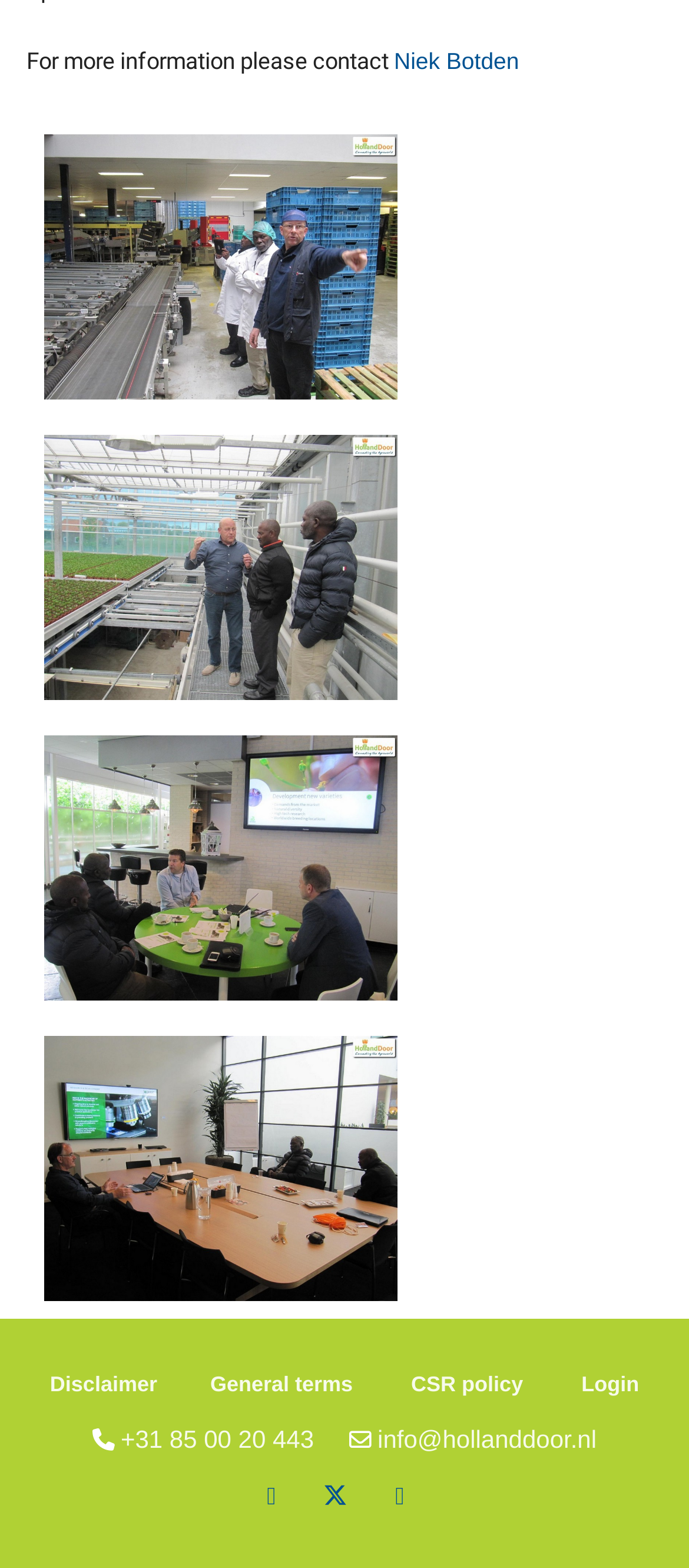Give the bounding box coordinates for this UI element: "November 2023". The coordinates should be four float numbers between 0 and 1, arranged as [left, top, right, bottom].

None